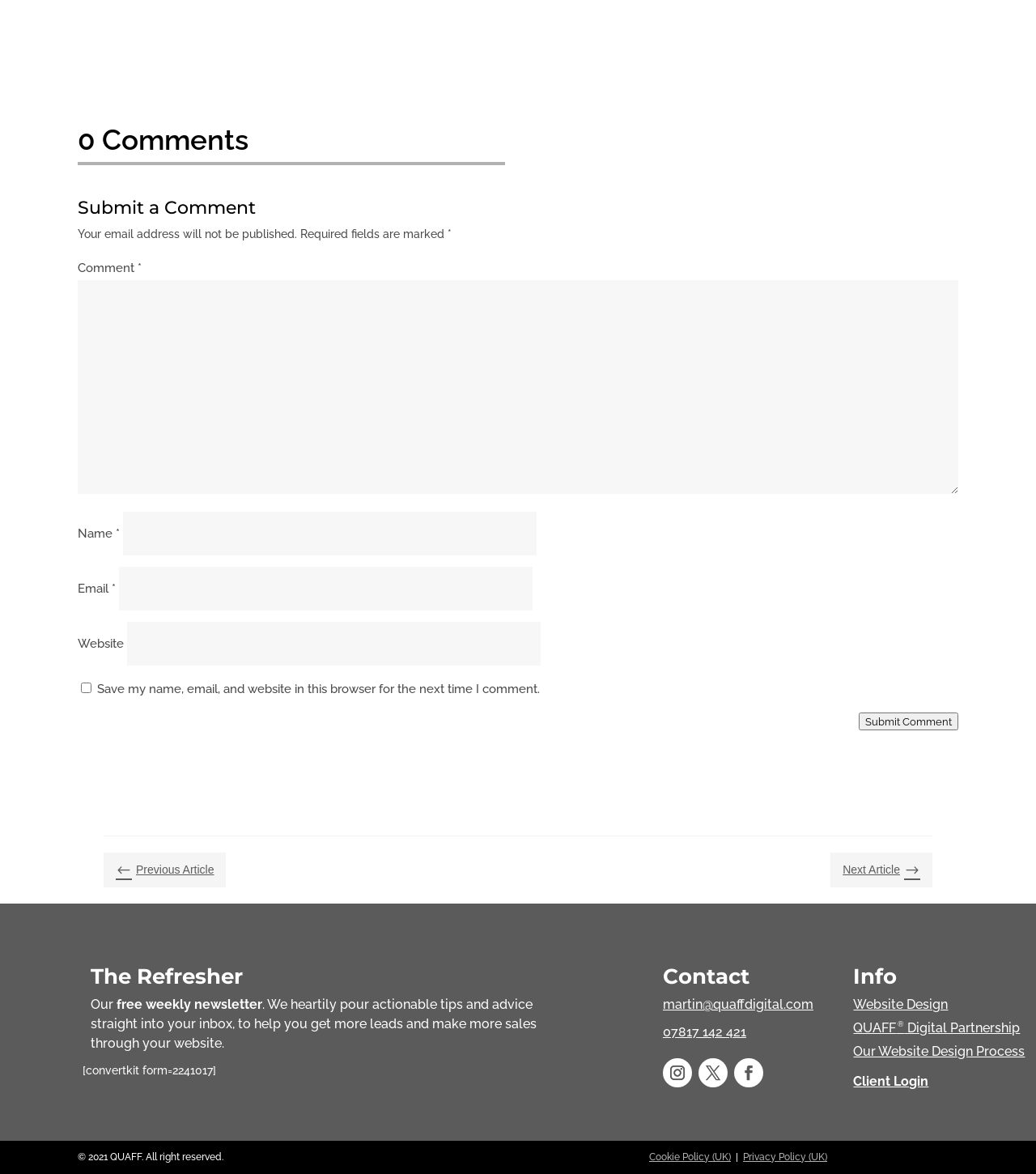Kindly determine the bounding box coordinates for the area that needs to be clicked to execute this instruction: "Contact through email".

[0.64, 0.849, 0.785, 0.862]